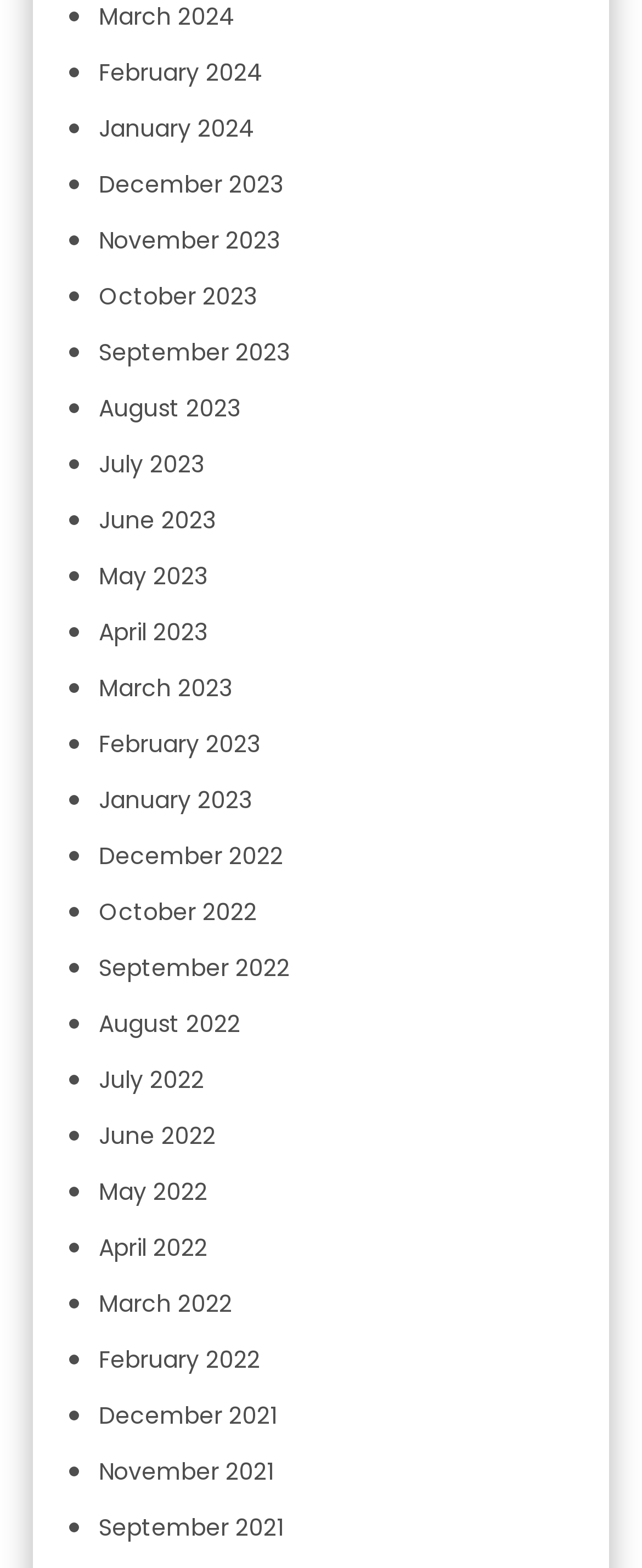Review the image closely and give a comprehensive answer to the question: How many months are listed?

I counted the number of links on the webpage, each representing a month, and found 24 links.